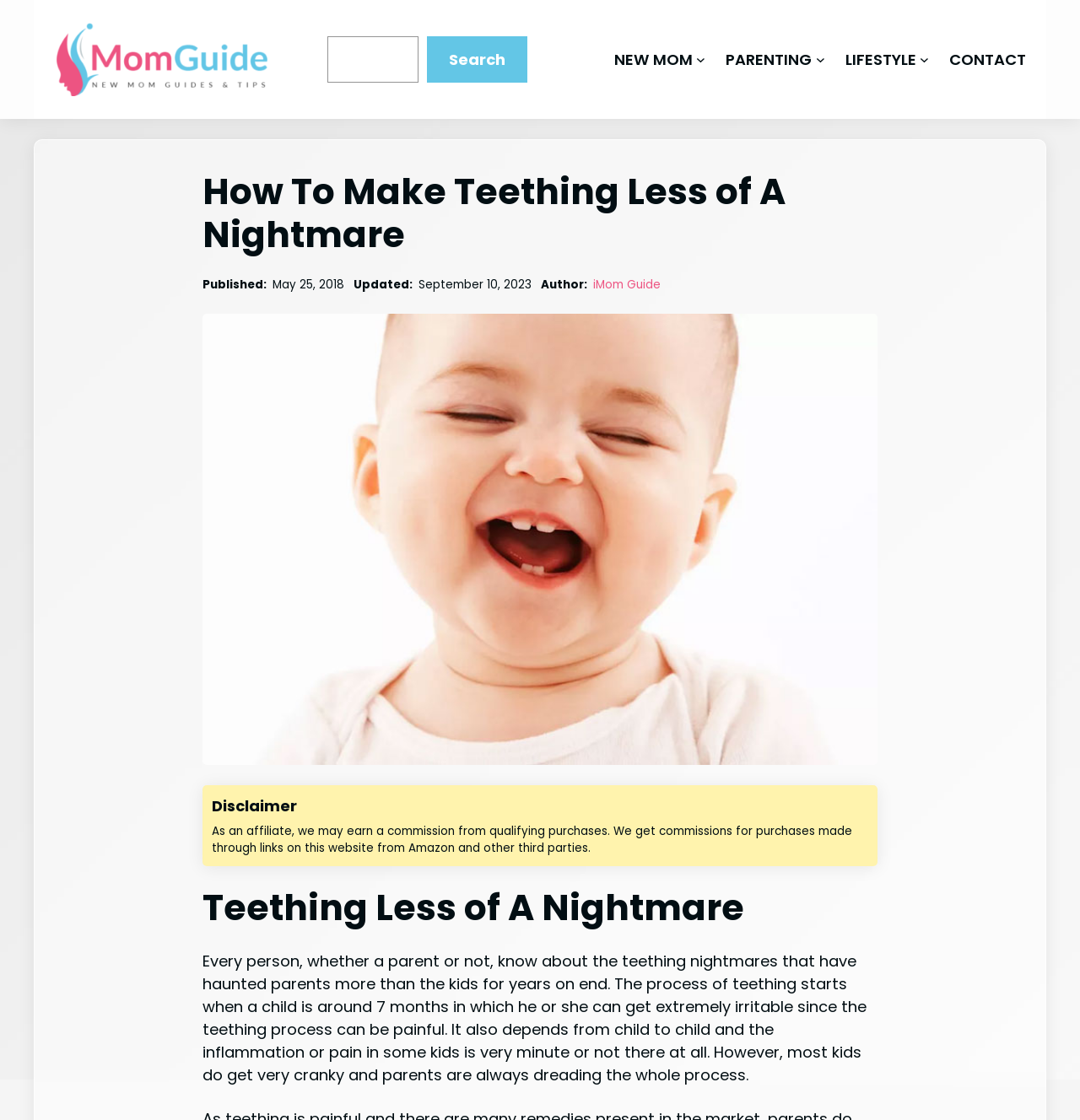Answer the following in one word or a short phrase: 
When was the article updated?

September 10, 2023